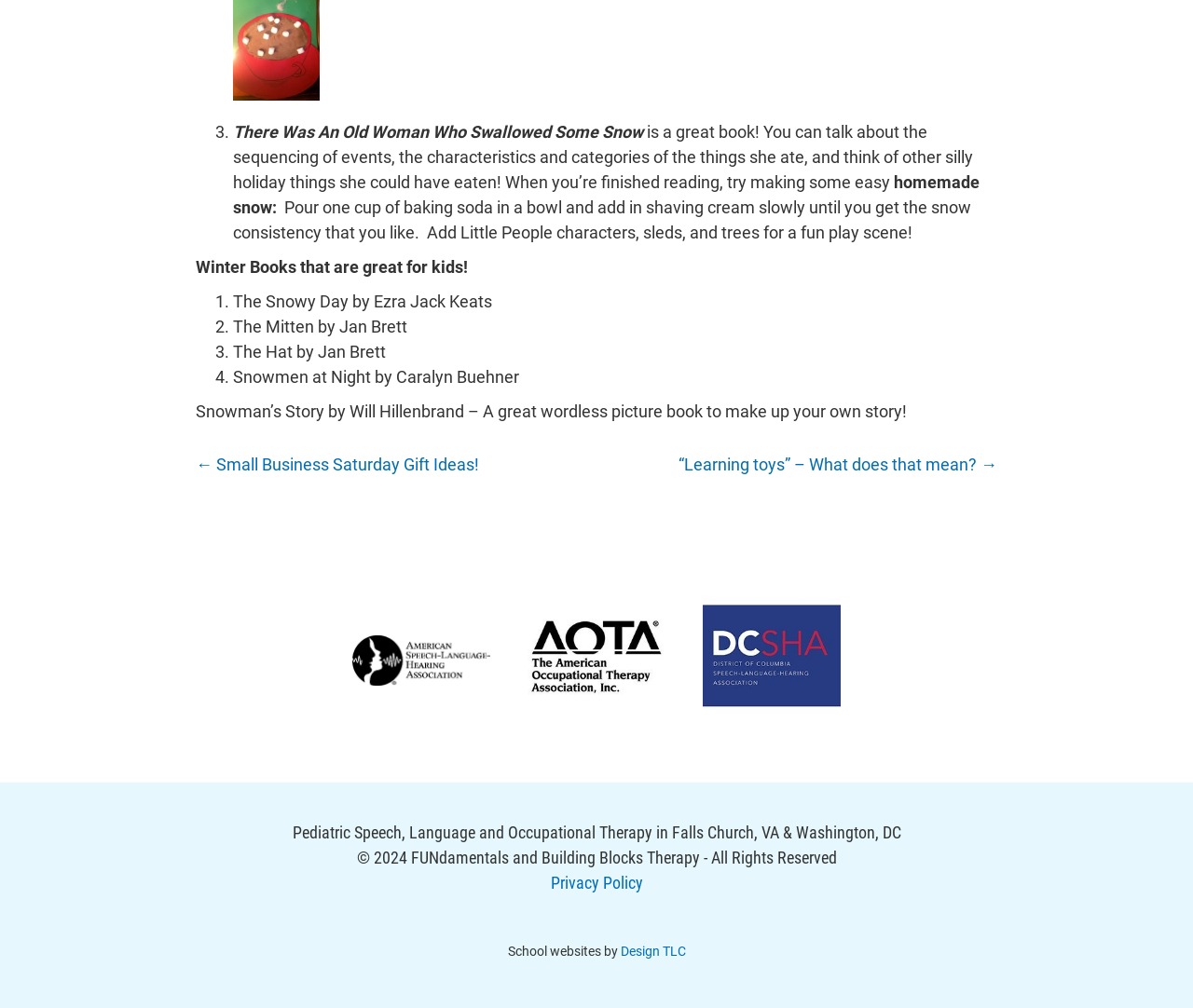Identify the bounding box coordinates for the region of the element that should be clicked to carry out the instruction: "Click the '← Small Business Saturday Gift Ideas!' link". The bounding box coordinates should be four float numbers between 0 and 1, i.e., [left, top, right, bottom].

[0.164, 0.448, 0.402, 0.473]